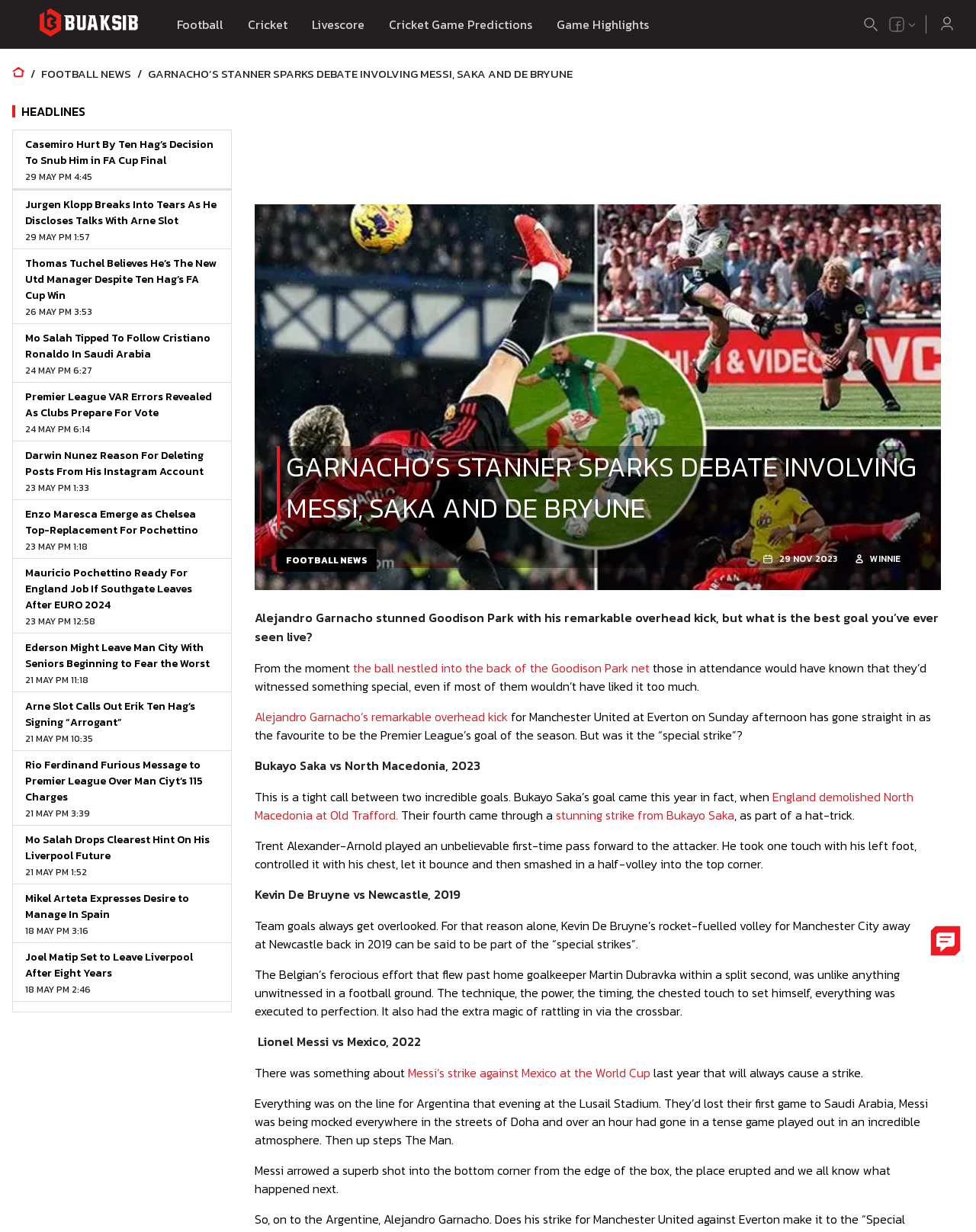Determine the bounding box coordinates of the UI element described by: "Livescore".

[0.307, 0.012, 0.386, 0.027]